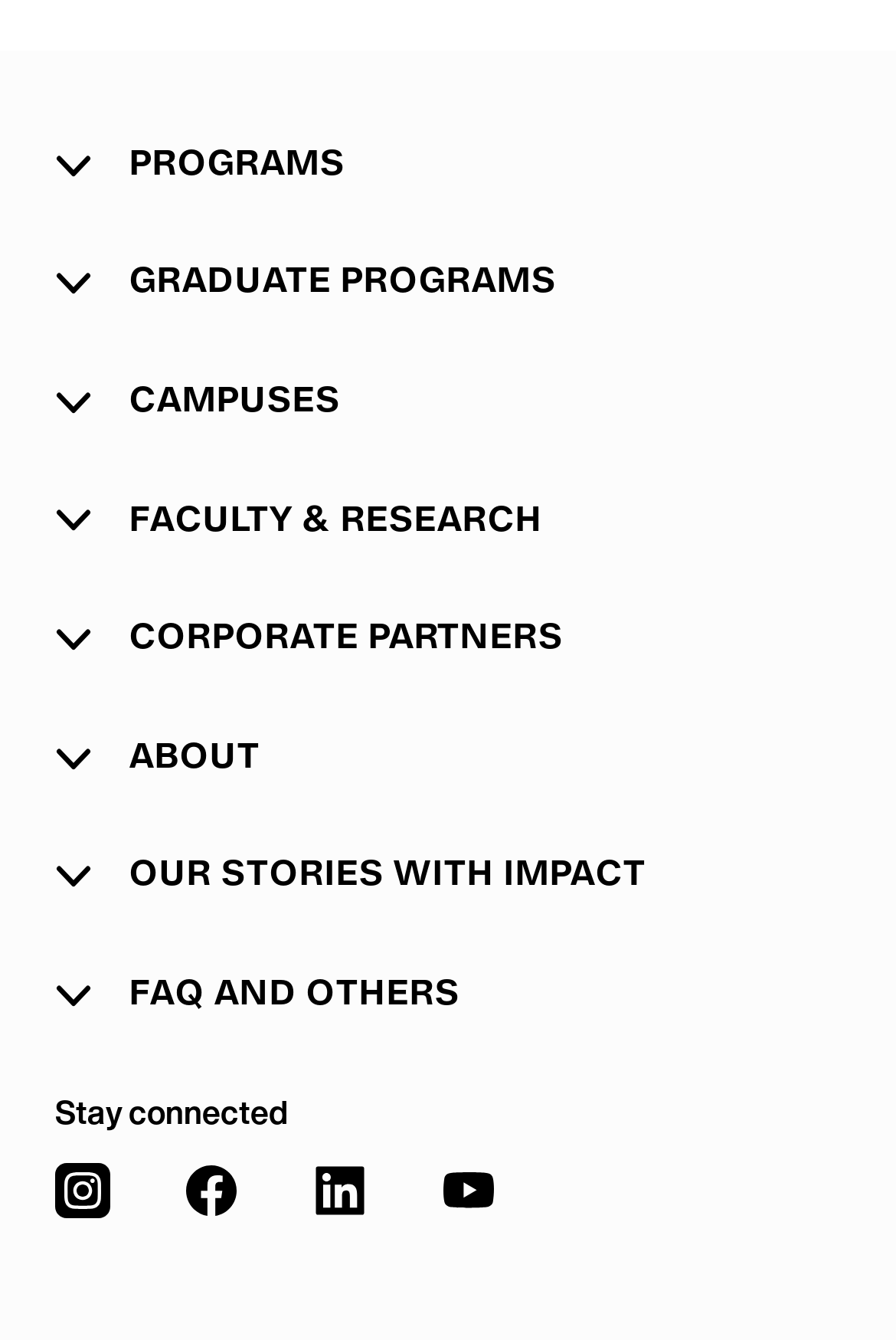Please identify the bounding box coordinates of where to click in order to follow the instruction: "Follow on Instagram".

[0.062, 0.868, 0.123, 0.932]